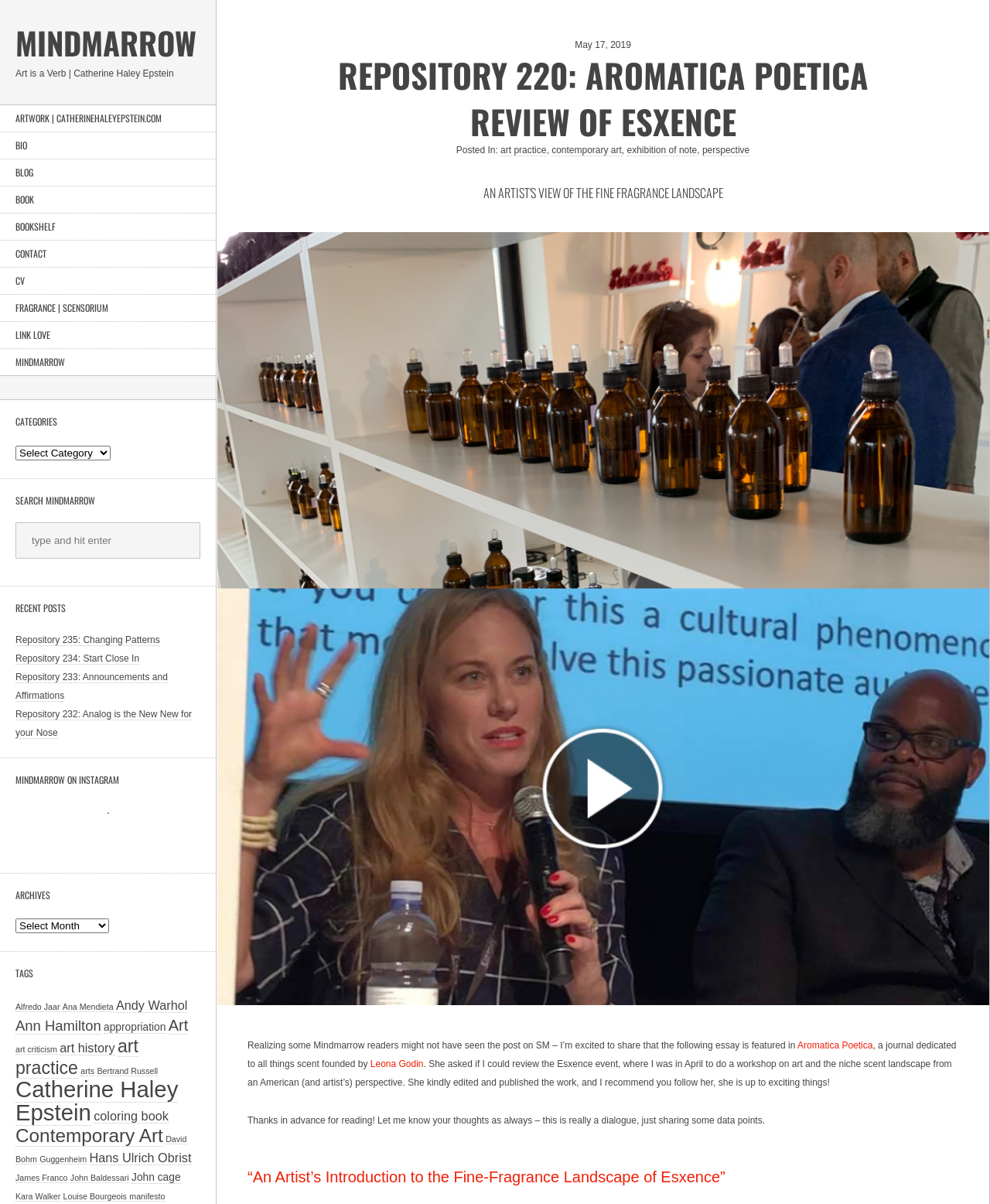What is the name of the event where the author did a workshop? Please answer the question using a single word or phrase based on the image.

Esxence